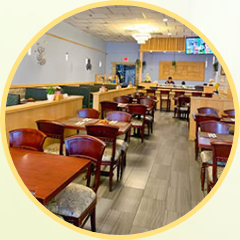What is the purpose of the television in the background?
Give a comprehensive and detailed explanation for the question.

The television in the background is mentioned in the caption as contributing to a lively dining experience, suggesting that it is used to entertain customers while they dine.